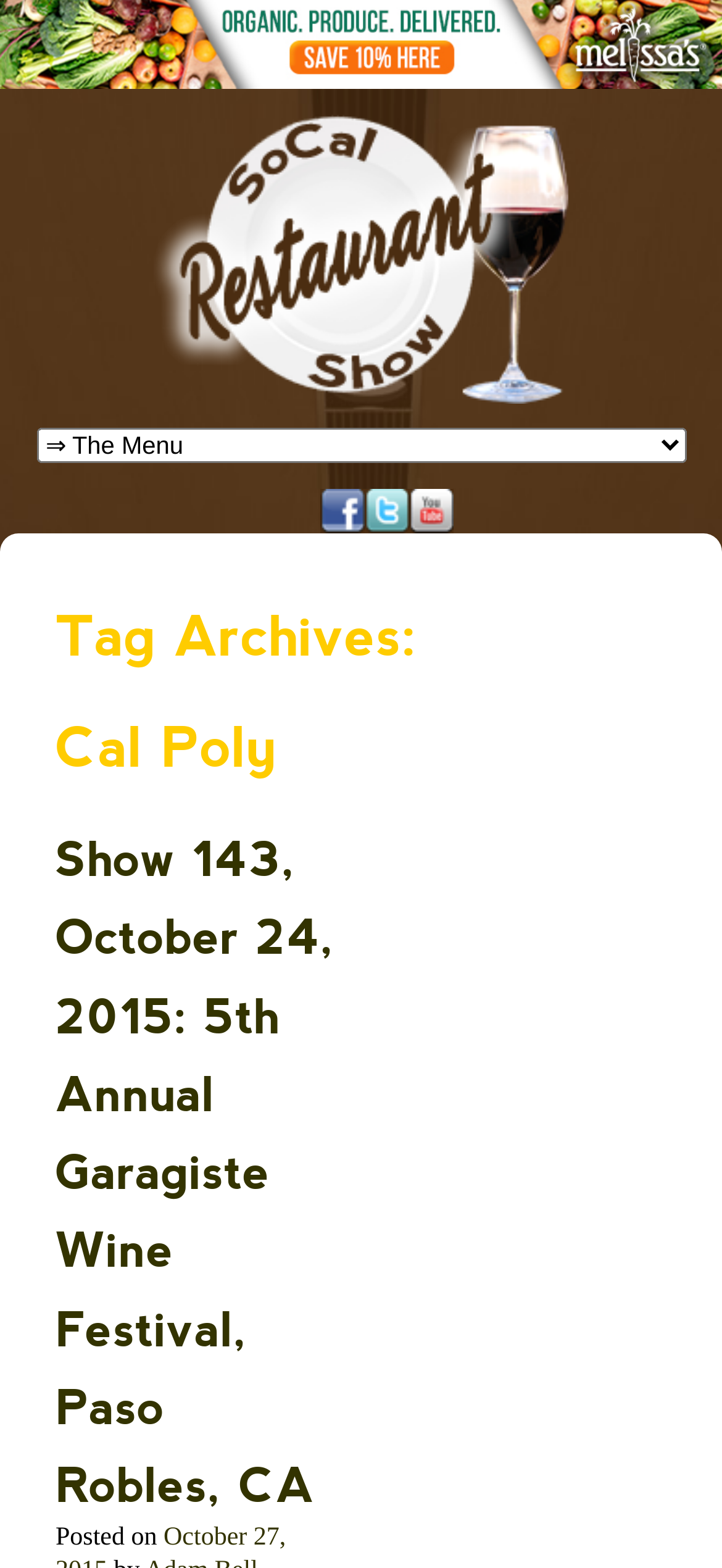From the webpage screenshot, identify the region described by Skip to secondary content. Provide the bounding box coordinates as (top-left x, top-left y, bottom-right x, bottom-right y), with each value being a floating point number between 0 and 1.

[0.05, 0.27, 0.549, 0.3]